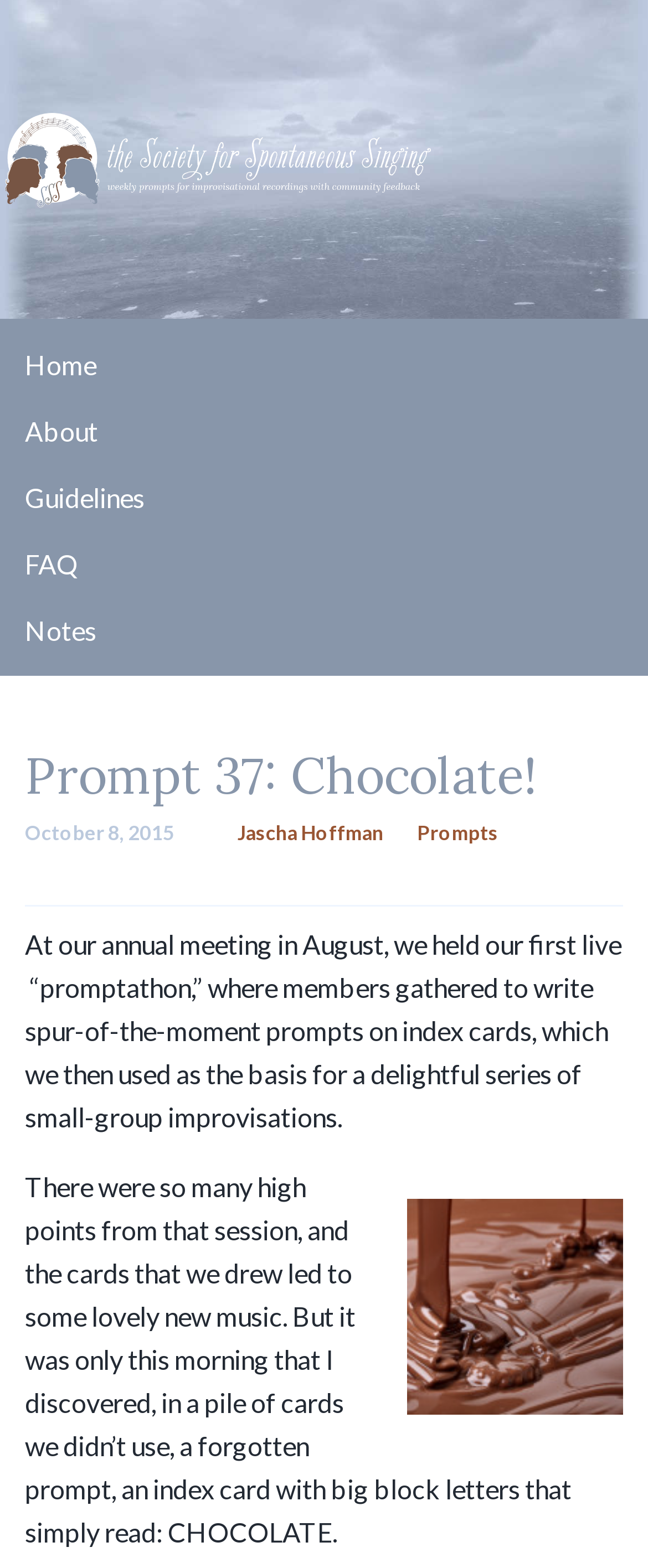What was the activity done during the promptathon?
Refer to the image and answer the question using a single word or phrase.

Writing prompts on index cards